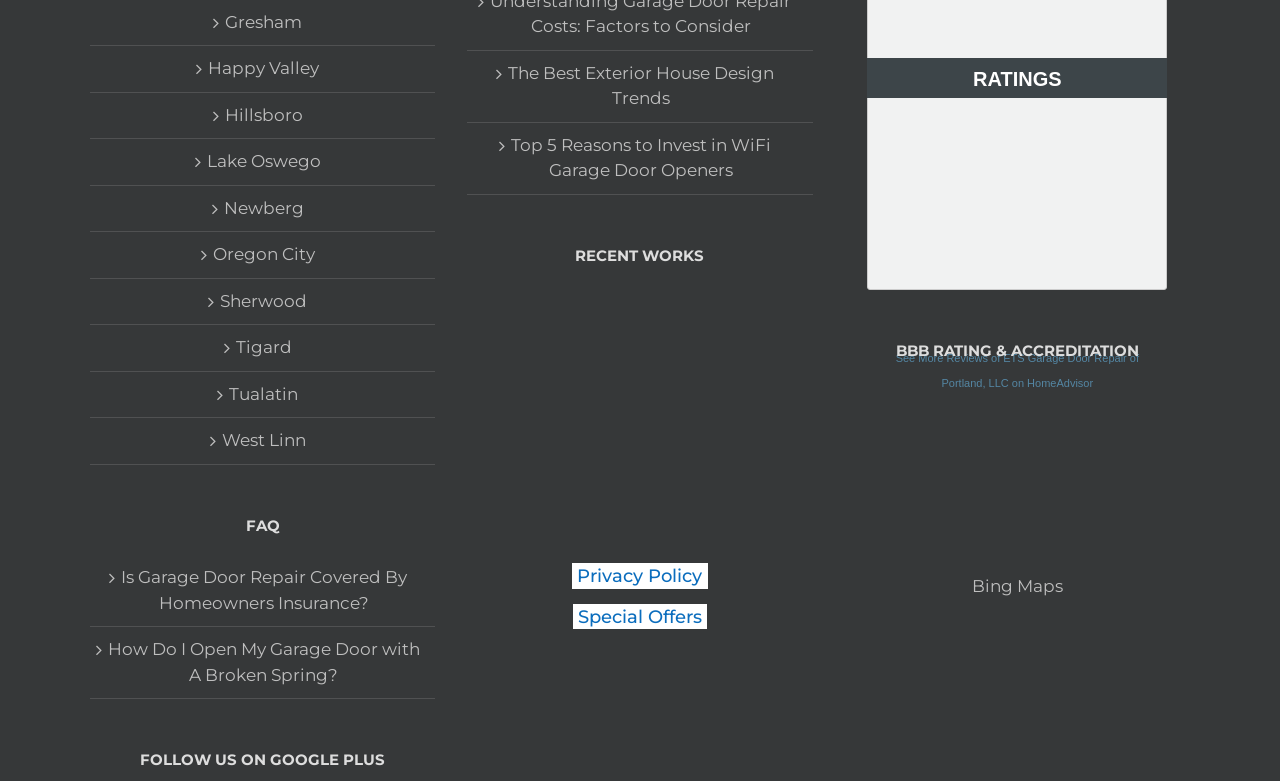Please specify the bounding box coordinates of the clickable section necessary to execute the following command: "Check the BBB RATING & ACCREDITATION".

[0.66, 0.435, 0.93, 0.464]